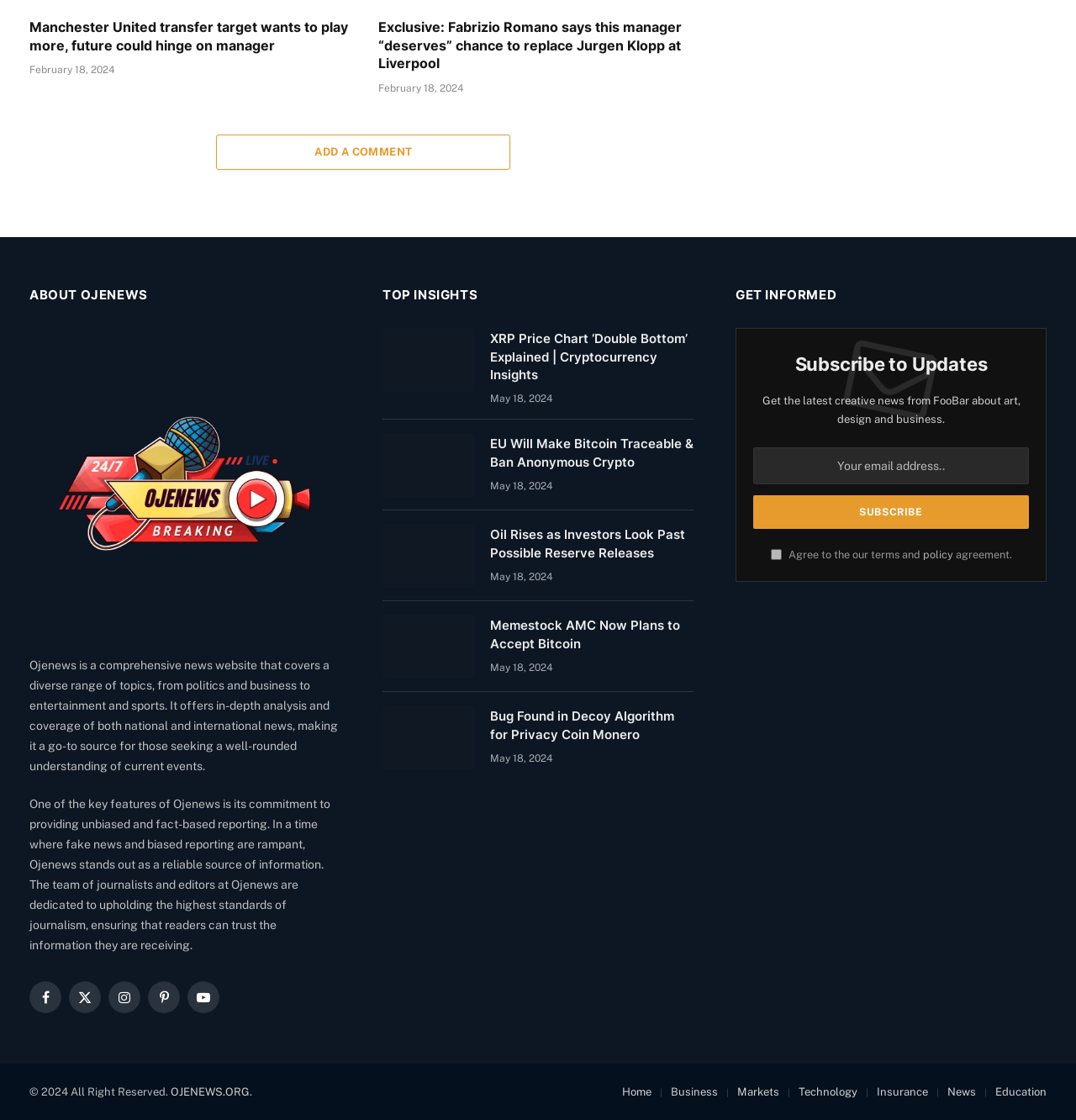Highlight the bounding box coordinates of the element you need to click to perform the following instruction: "Visit the Facebook page."

[0.027, 0.876, 0.057, 0.905]